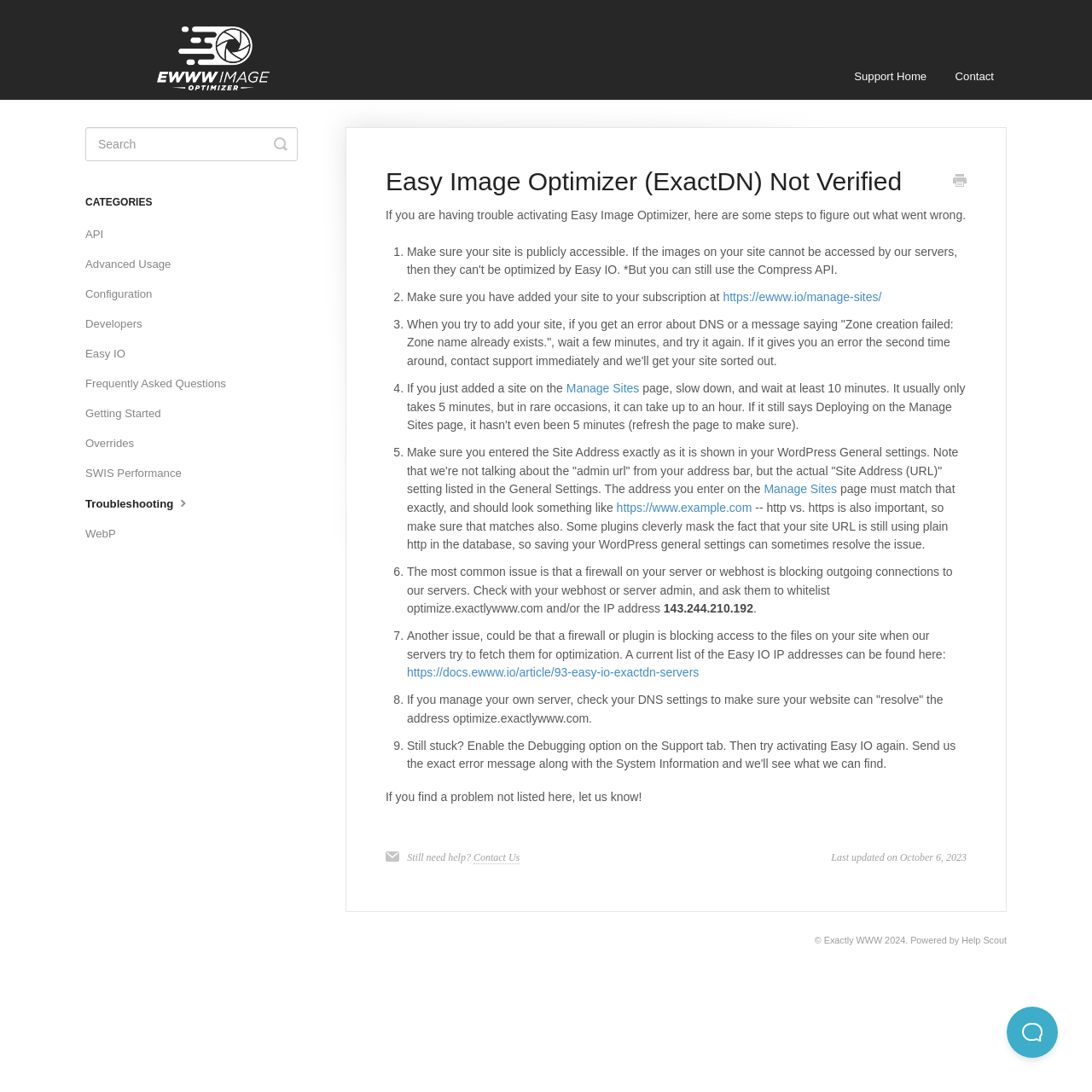Locate and provide the bounding box coordinates for the HTML element that matches this description: "title="See our photos on Instagram"".

None